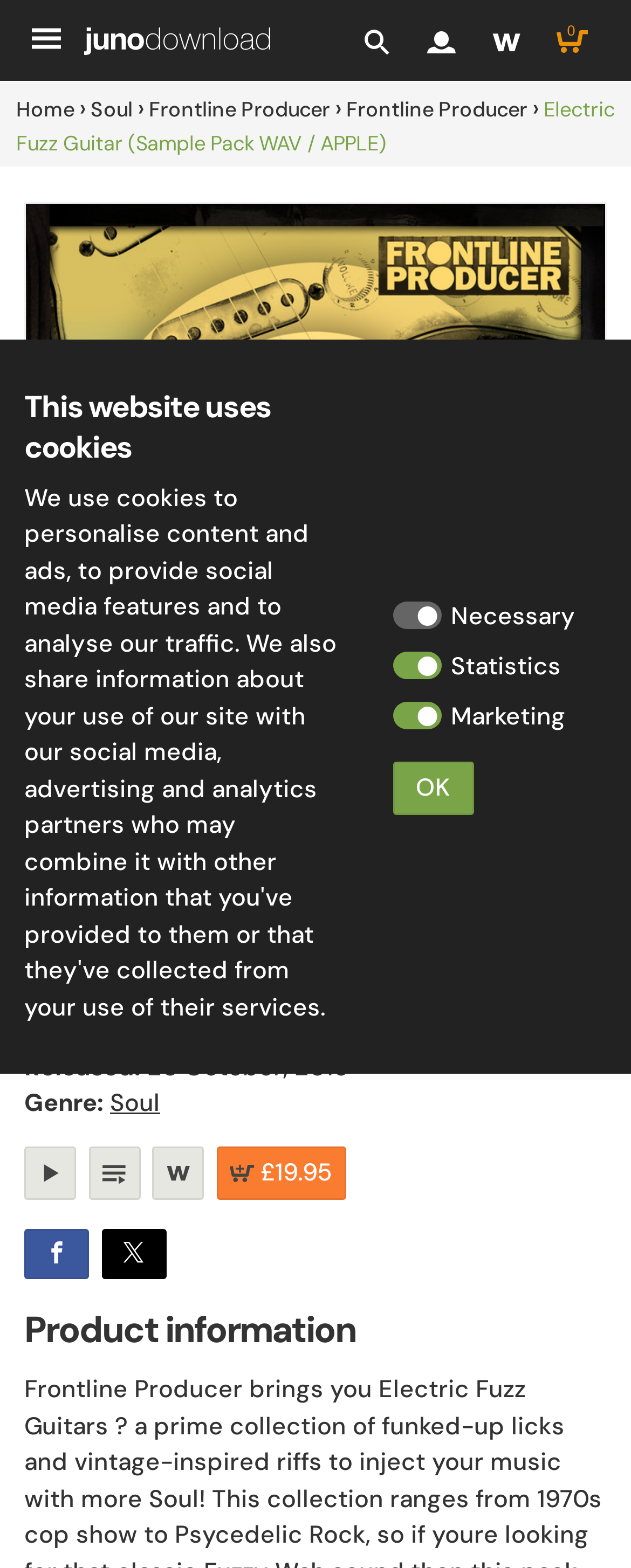Determine the bounding box coordinates of the region that needs to be clicked to achieve the task: "Click the HEAD INJURY SAFETY CENTER link".

None